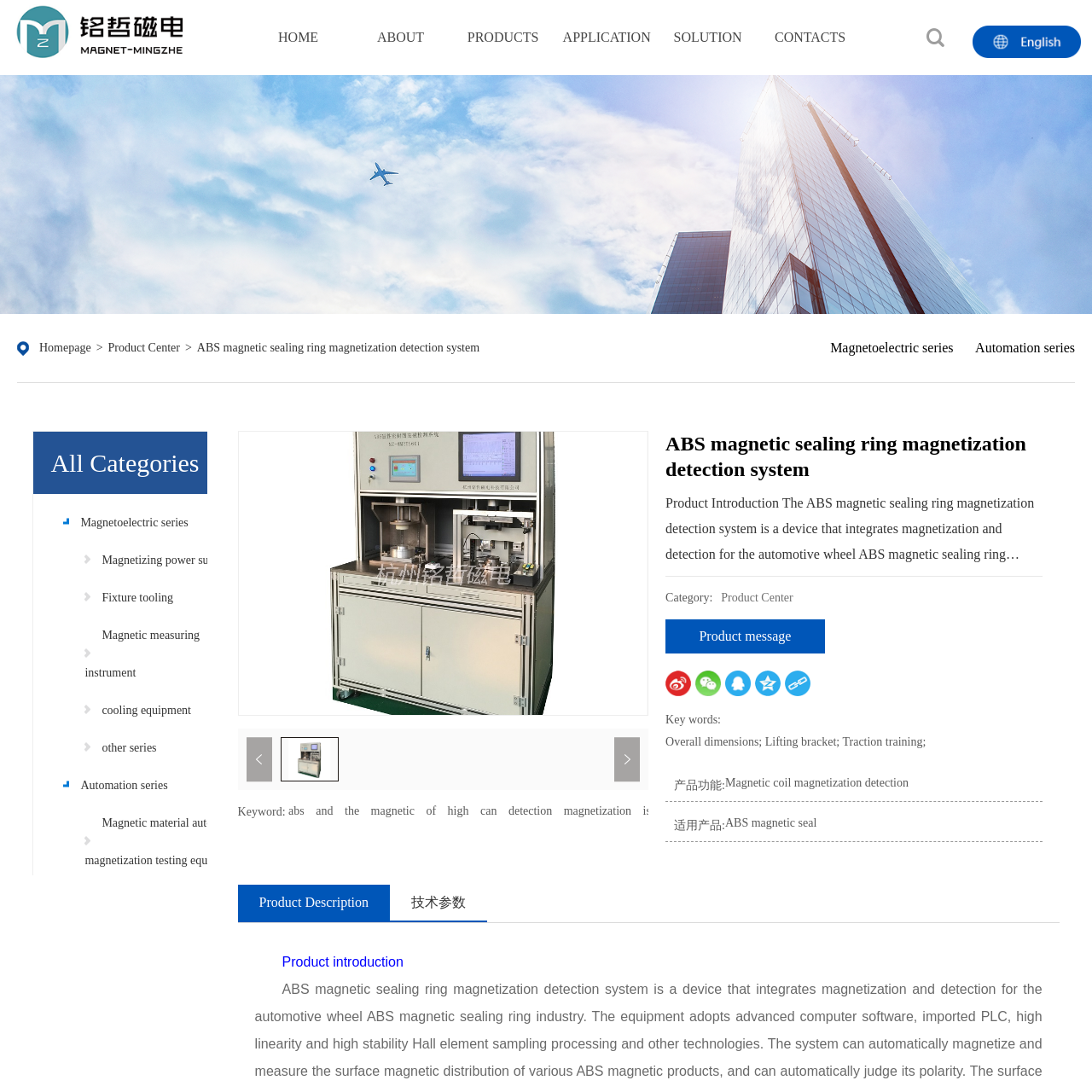What is the function of the equipment?
Using the image, give a concise answer in the form of a single word or short phrase.

Magnetize and measure surface magnetic distribution